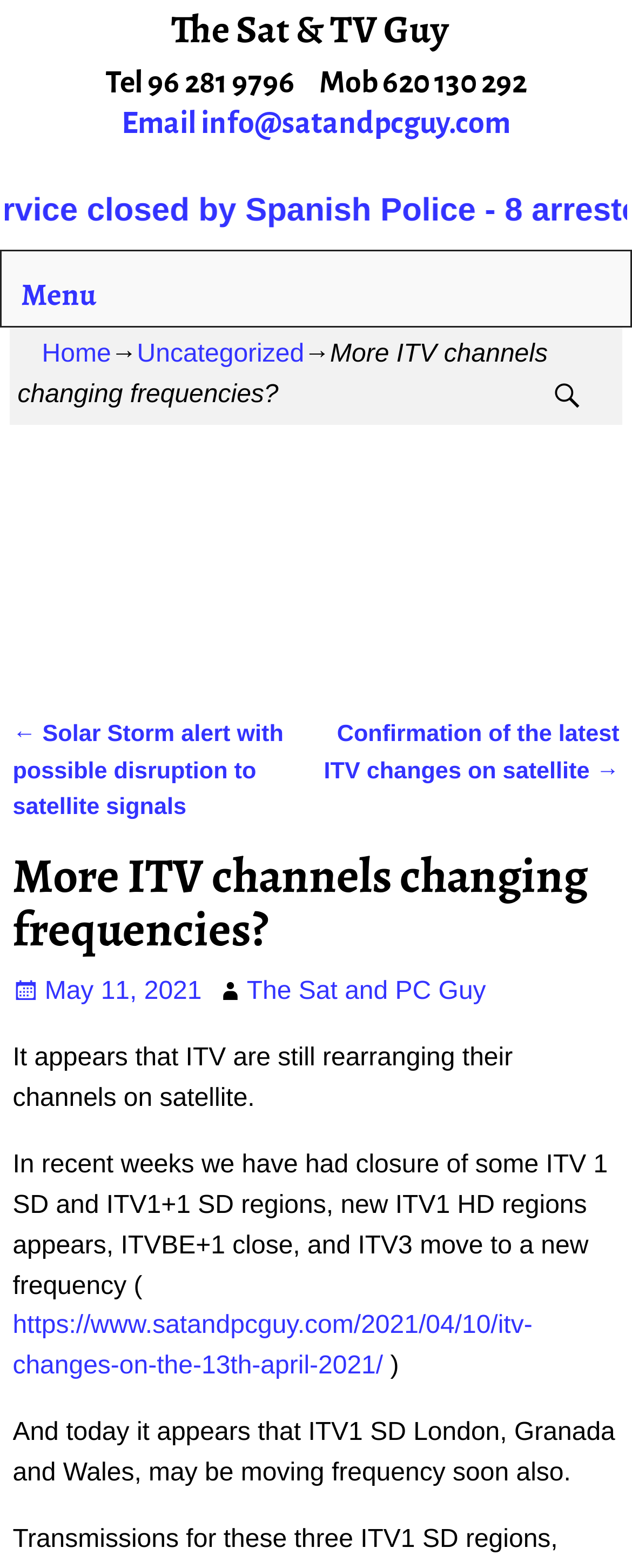From the webpage screenshot, predict the bounding box of the UI element that matches this description: "name="s" placeholder="Search for:"".

[0.849, 0.239, 0.941, 0.266]